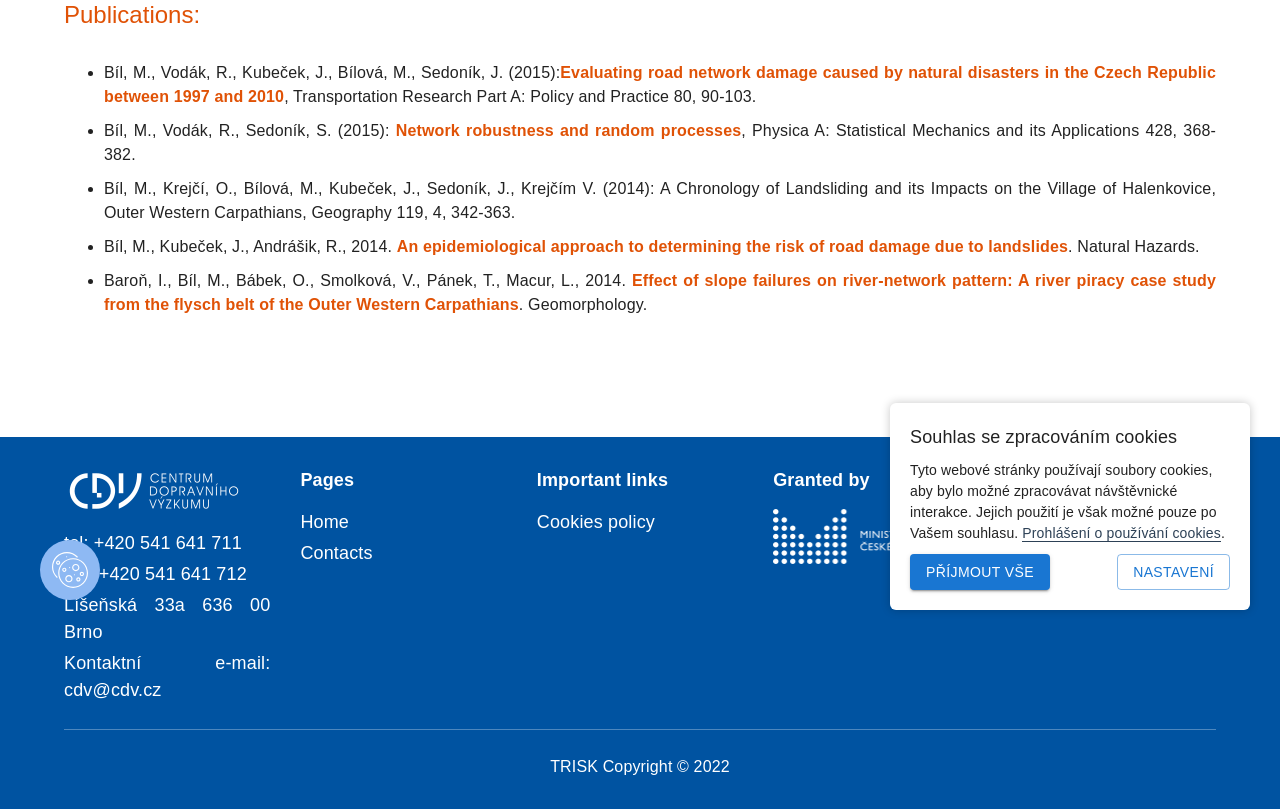Provide the bounding box coordinates of the HTML element this sentence describes: "Příjmout vše".

[0.711, 0.684, 0.82, 0.729]